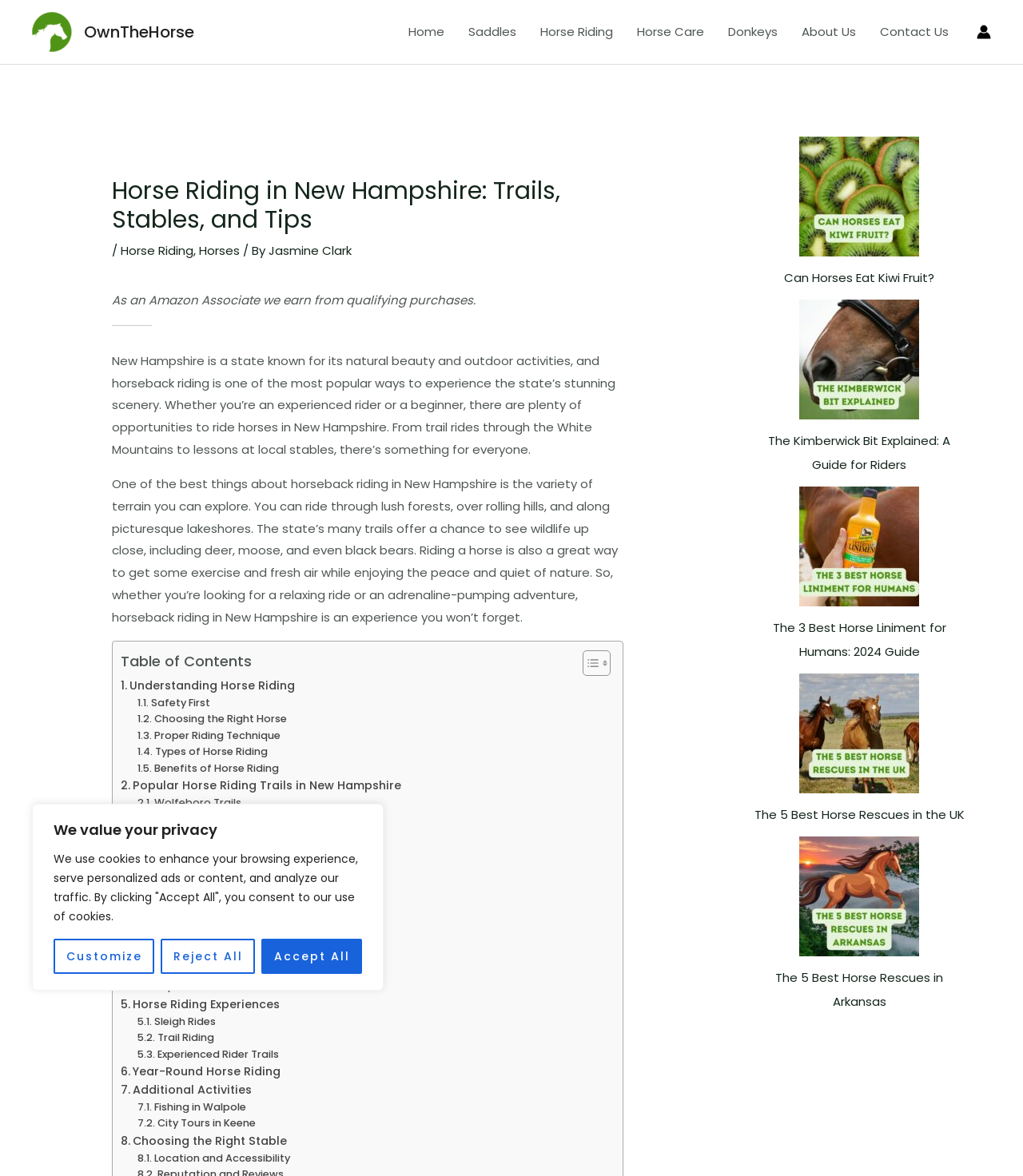Can you find the bounding box coordinates for the element that needs to be clicked to execute this instruction: "Click the 'Home' link"? The coordinates should be given as four float numbers between 0 and 1, i.e., [left, top, right, bottom].

[0.388, 0.003, 0.446, 0.051]